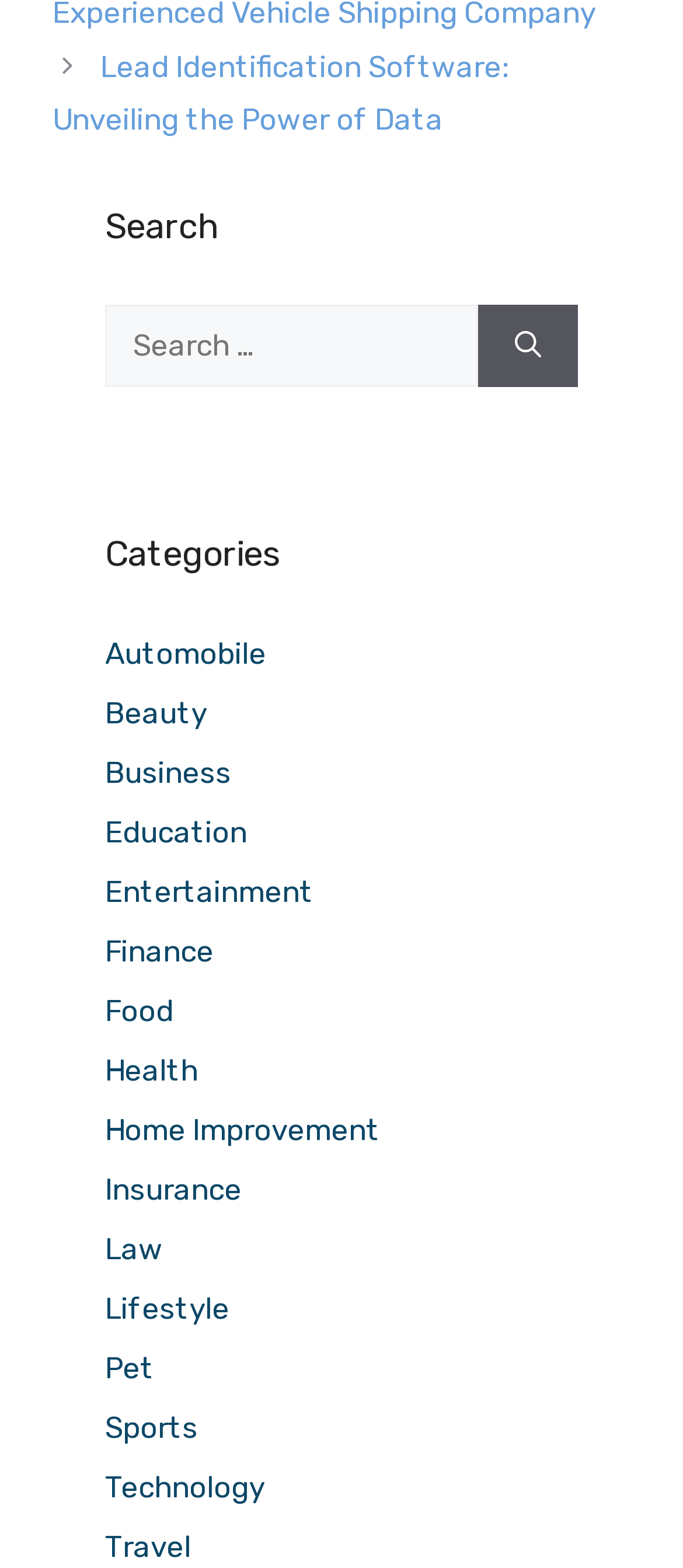Find the bounding box coordinates for the element that must be clicked to complete the instruction: "Click subscribe". The coordinates should be four float numbers between 0 and 1, indicated as [left, top, right, bottom].

None